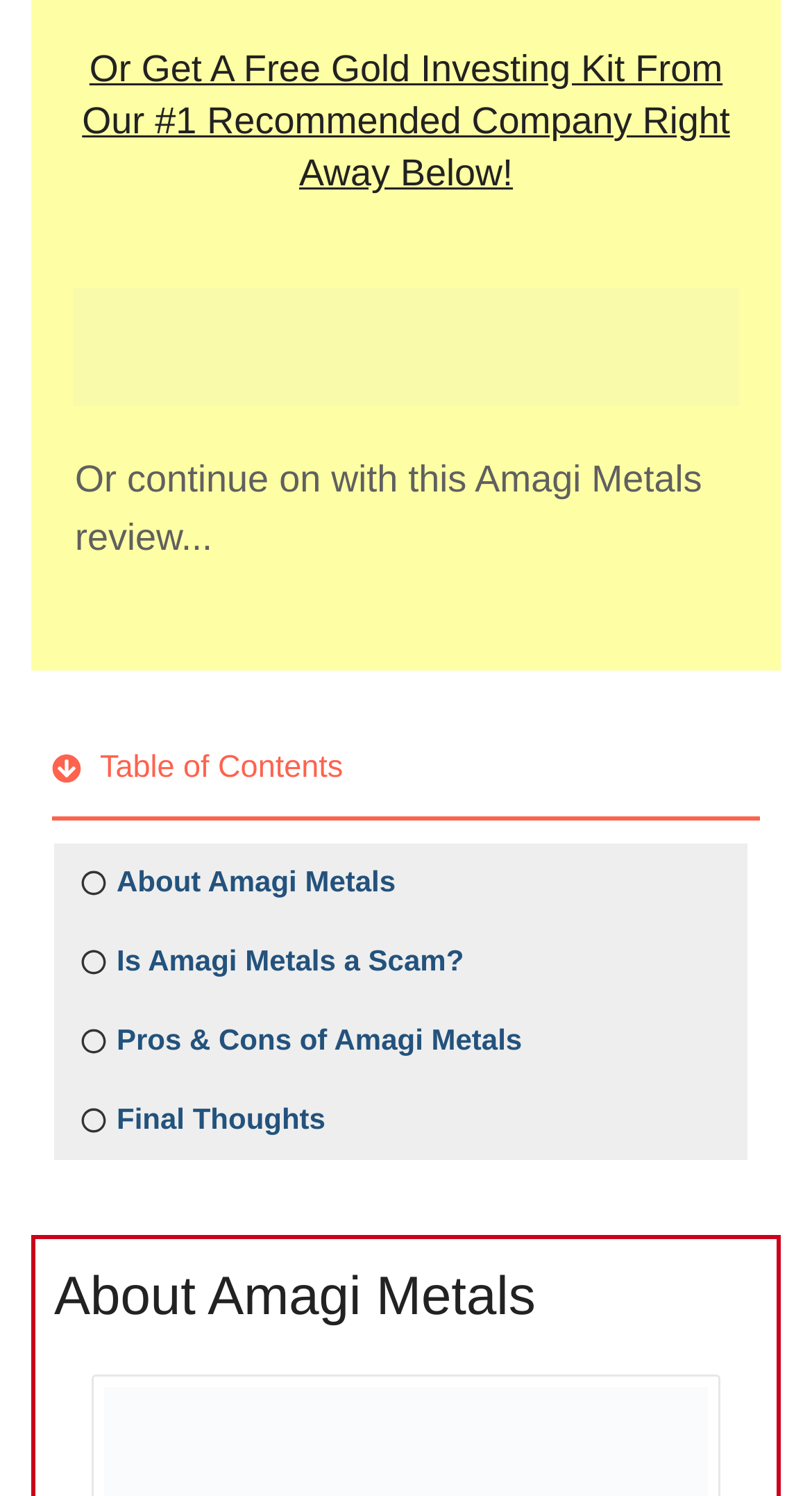Identify the bounding box for the UI element specified in this description: "Is Amagi Metals a Scam?". The coordinates must be four float numbers between 0 and 1, formatted as [left, top, right, bottom].

[0.144, 0.629, 0.571, 0.656]